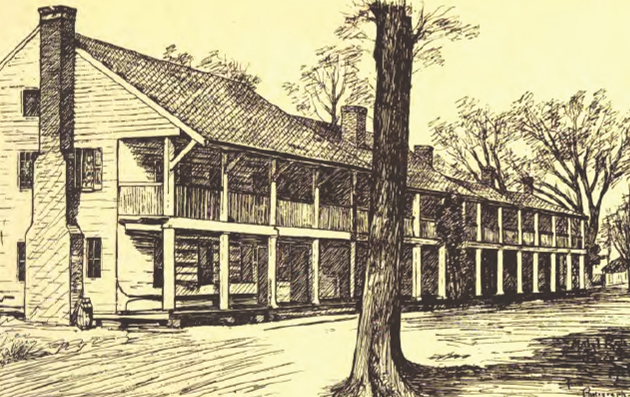Explain what the image portrays in a detailed manner.

The image depicts the historic Eagle Tavern, located in Hertford, North Carolina, originally built in the 1750s. This architectural illustration showcases the structure's elongated façade with its distinctive porch supported by wooden columns. The two-story building features a steep roof and multiple chimneys, reflecting the colonial style predominant in that era. Flanked by trees, the tavern stands as a testament to early American architecture and serves as a reminder of the town's rich history. It is notable for its role in the growth of Hertford, which was significantly influenced by transportation developments such as the Norfolk Southern Railroad and nearby river navigation. The tavern contributes to the narrative of the community's evolution and its historical significance in the region.